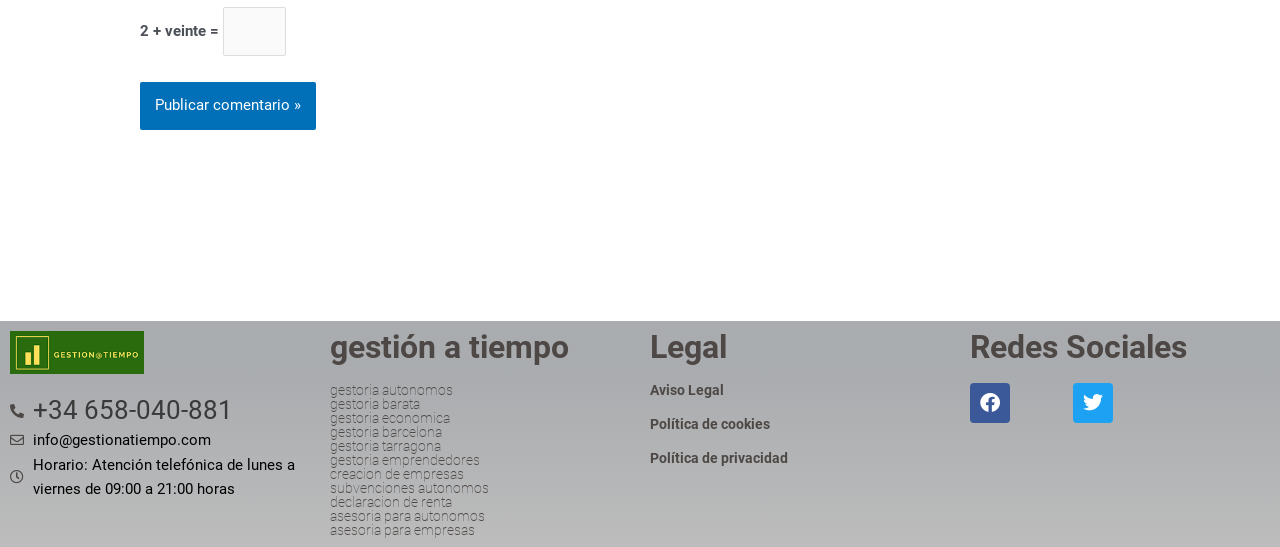What is the time range for telephone attention? Please answer the question using a single word or phrase based on the image.

09:00 to 21:00